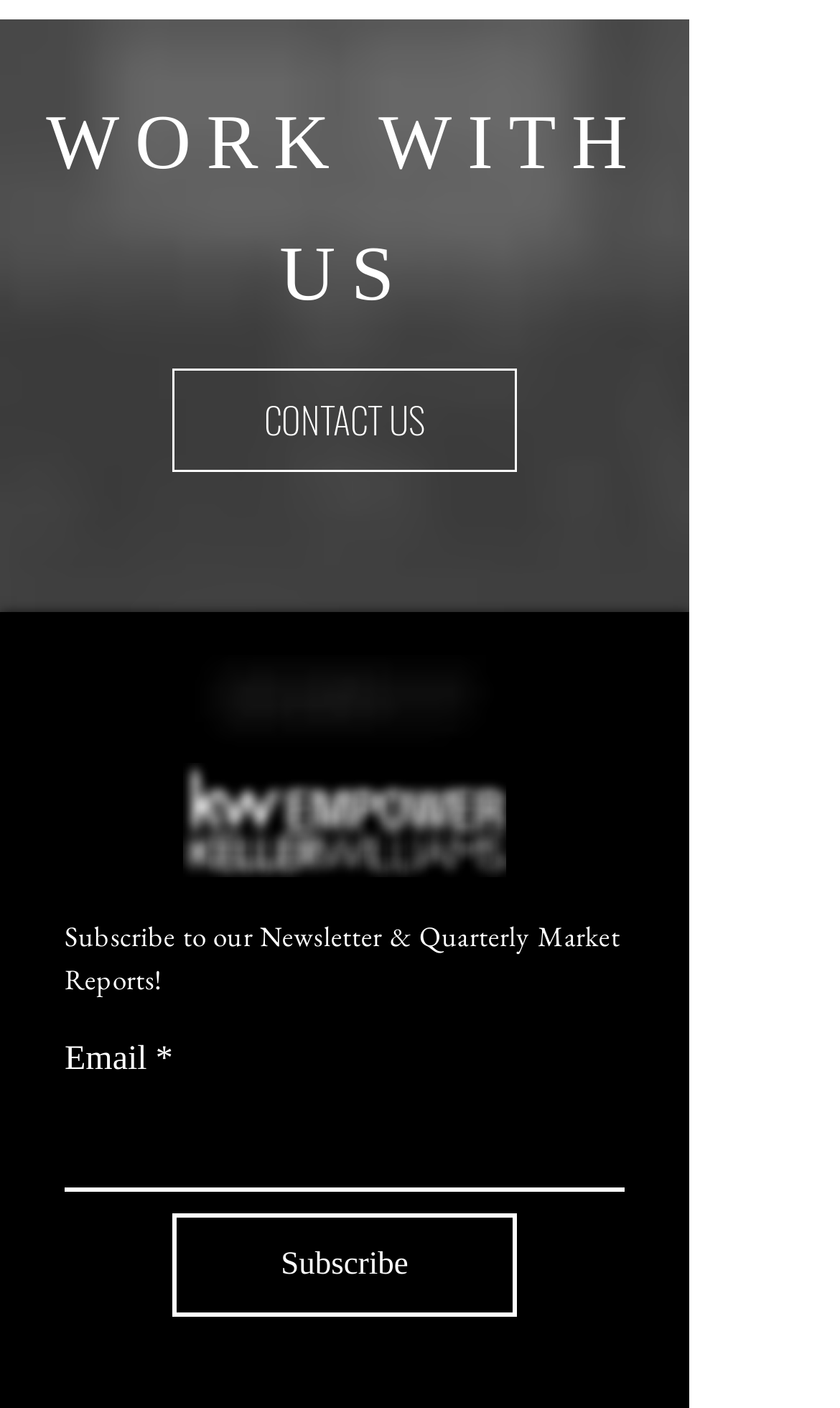What is the purpose of the 'Subscribe' button?
Look at the image and respond with a one-word or short-phrase answer.

To subscribe to newsletter